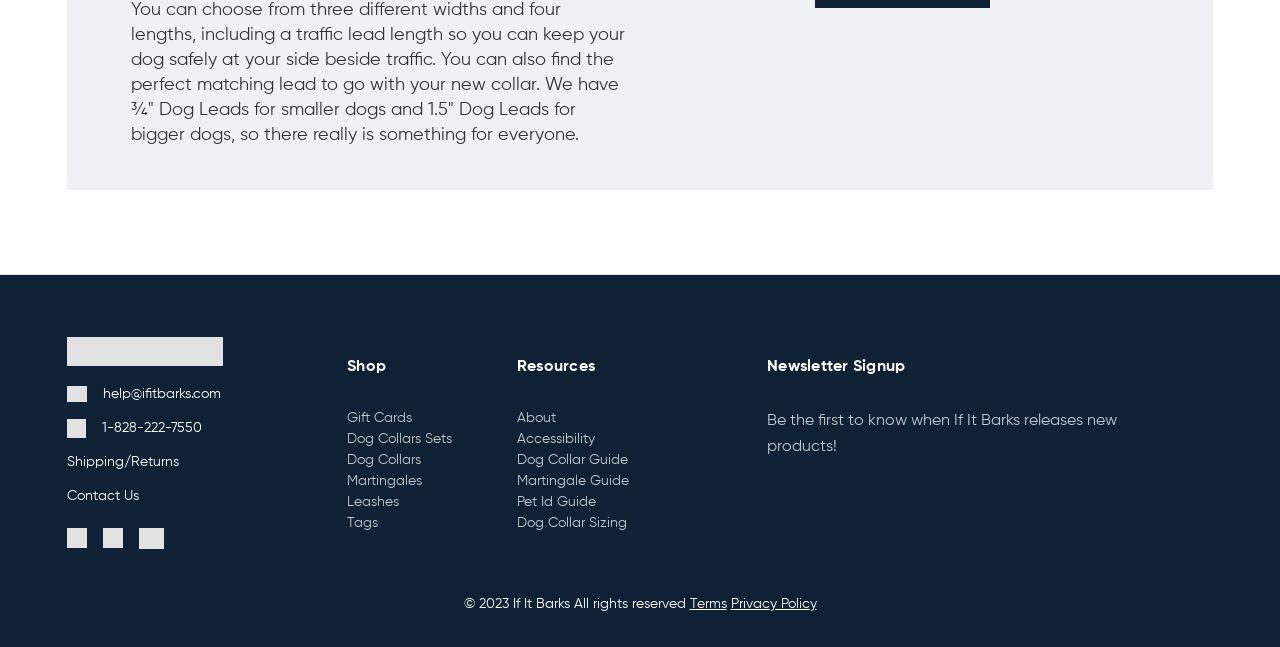Could you provide the bounding box coordinates for the portion of the screen to click to complete this instruction: "Contact us via email"?

[0.052, 0.593, 0.173, 0.626]